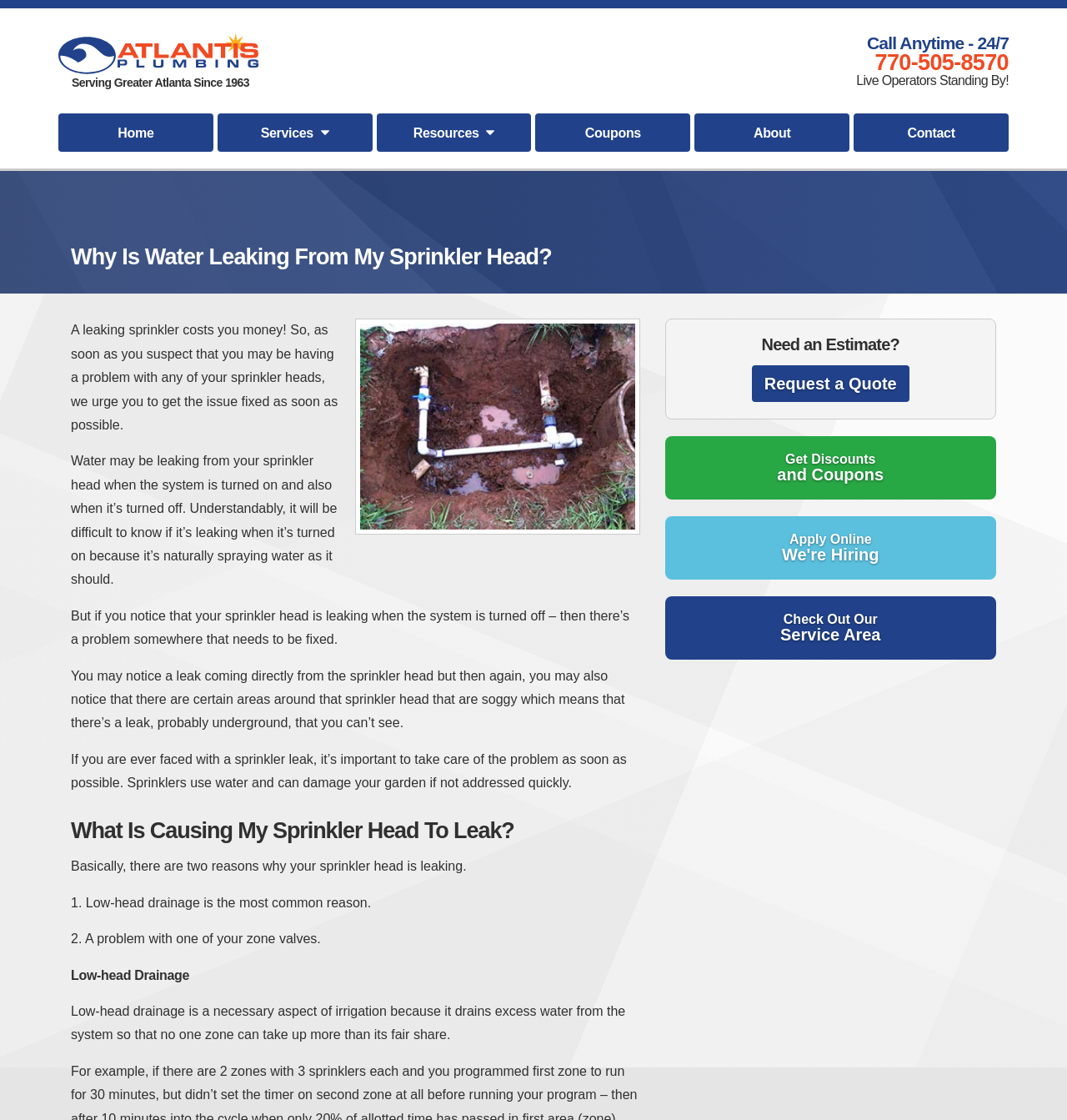Provide a comprehensive caption for the webpage.

The webpage is about troubleshooting and fixing leaks in sprinkler systems, specifically focusing on why water may be leaking from sprinkler heads. At the top left corner, there is a link to "Atlantis Plumbing" accompanied by an image, and a text "Serving Greater Atlanta Since 1963" is placed nearby. On the top right corner, there is a call-to-action section with a phone number "770-505-8570", a text "Live Operators Standing By!", and a "Call Anytime - 24/7" message.

The main navigation menu is located below the top section, with links to "Home", "Services", "Resources", "Coupons", "About", and "Contact". Each link has a corresponding list marker and some of them have a dropdown menu indicated by an image.

The main content of the webpage is divided into sections. The first section has a heading "Why Is Water Leaking From My Sprinkler Head?" and provides an introduction to the problem of leaking sprinkler heads, explaining the importance of fixing the issue quickly to avoid wasting money and damaging gardens. The text is divided into several paragraphs, each discussing different aspects of the problem, such as how to detect leaks and the consequences of not addressing them.

The next section has a heading "What Is Causing My Sprinkler Head To Leak?" and explains that there are two main reasons for leaks: low-head drainage and problems with zone valves. This section is also divided into several paragraphs, each discussing one of the reasons in more detail.

Finally, there is a section with a heading "Need an Estimate?" that provides links to request a quote, get discounts and coupons, apply for a job, and check out the service area.